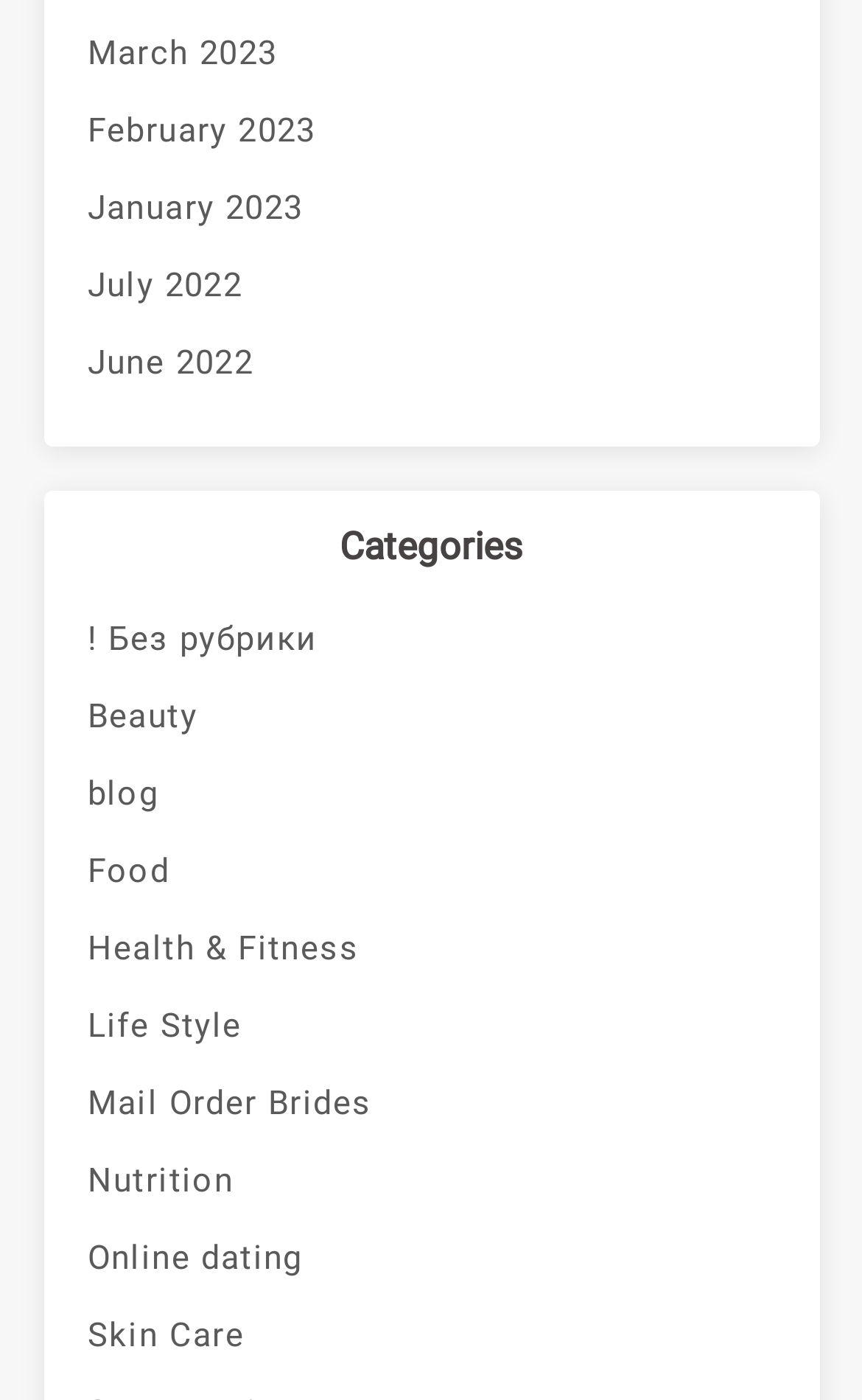Please identify the bounding box coordinates for the region that you need to click to follow this instruction: "Browse Beauty category".

[0.101, 0.485, 0.899, 0.541]